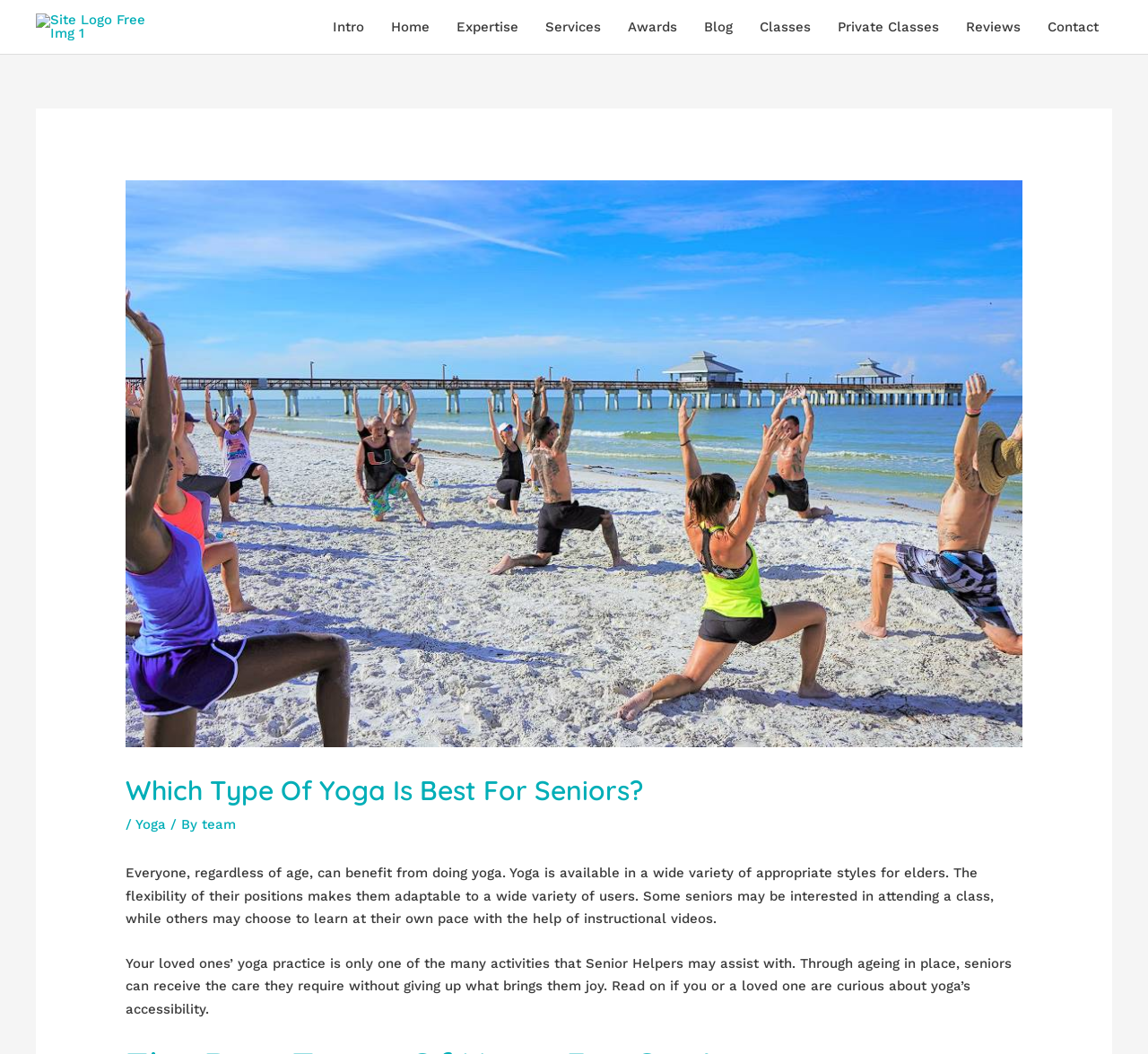What is the topic of this webpage?
Analyze the image and provide a thorough answer to the question.

Based on the webpage content, the topic is about yoga and its benefits for seniors, including the various styles of yoga suitable for elders and how it can be adapted to their needs.